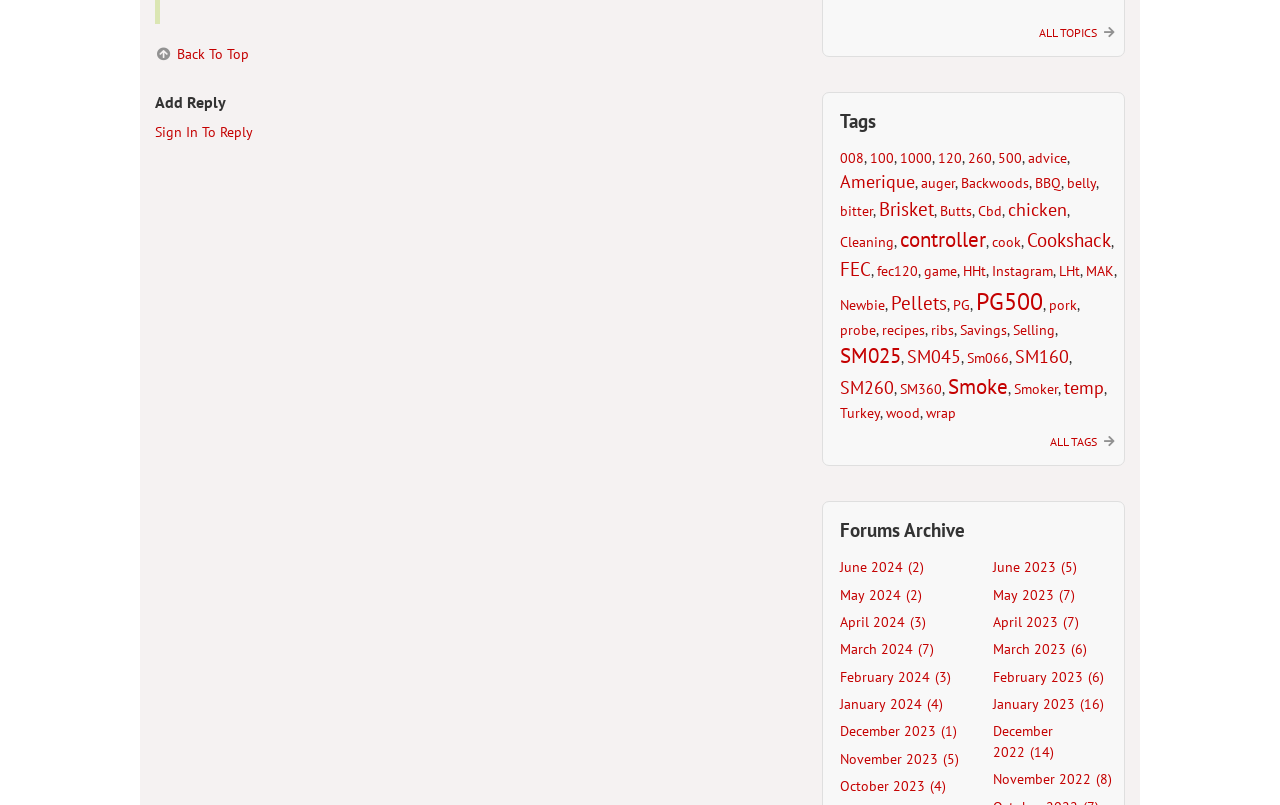Give a short answer using one word or phrase for the question:
How many links are there under the 'Tags' heading?

24